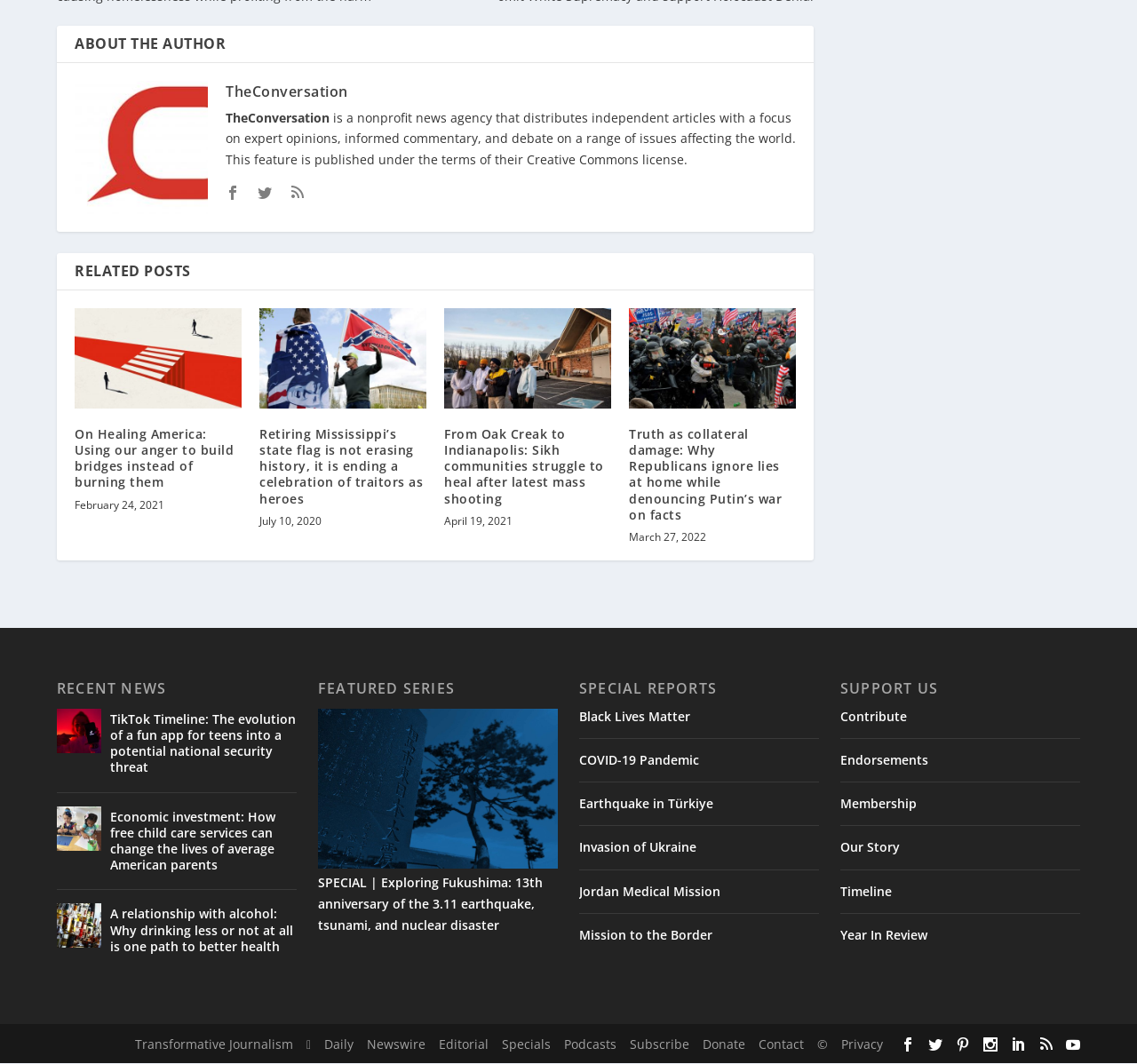Please identify the bounding box coordinates of the element's region that needs to be clicked to fulfill the following instruction: "Support the website by clicking on 'Contribute'". The bounding box coordinates should consist of four float numbers between 0 and 1, i.e., [left, top, right, bottom].

[0.739, 0.655, 0.798, 0.67]